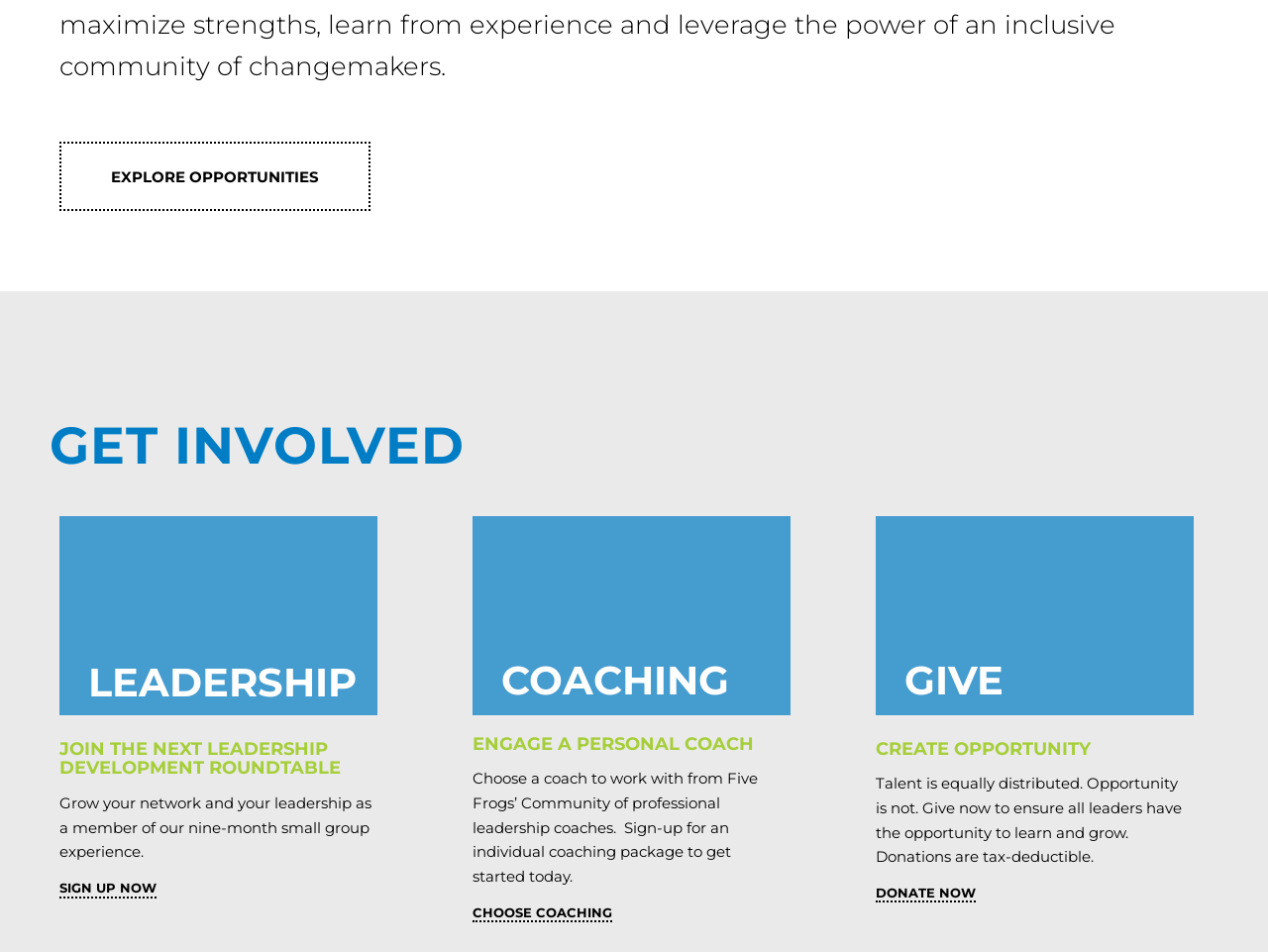What is the purpose of the 'JOIN THE NEXT LEADERSHIP DEVELOPMENT ROUNDTABLE' section?
From the details in the image, provide a complete and detailed answer to the question.

I inferred this from the static text associated with the 'JOIN THE NEXT LEADERSHIP DEVELOPMENT ROUNDTABLE' heading, which mentions growing one's network and leadership as a member of a nine-month small group experience.